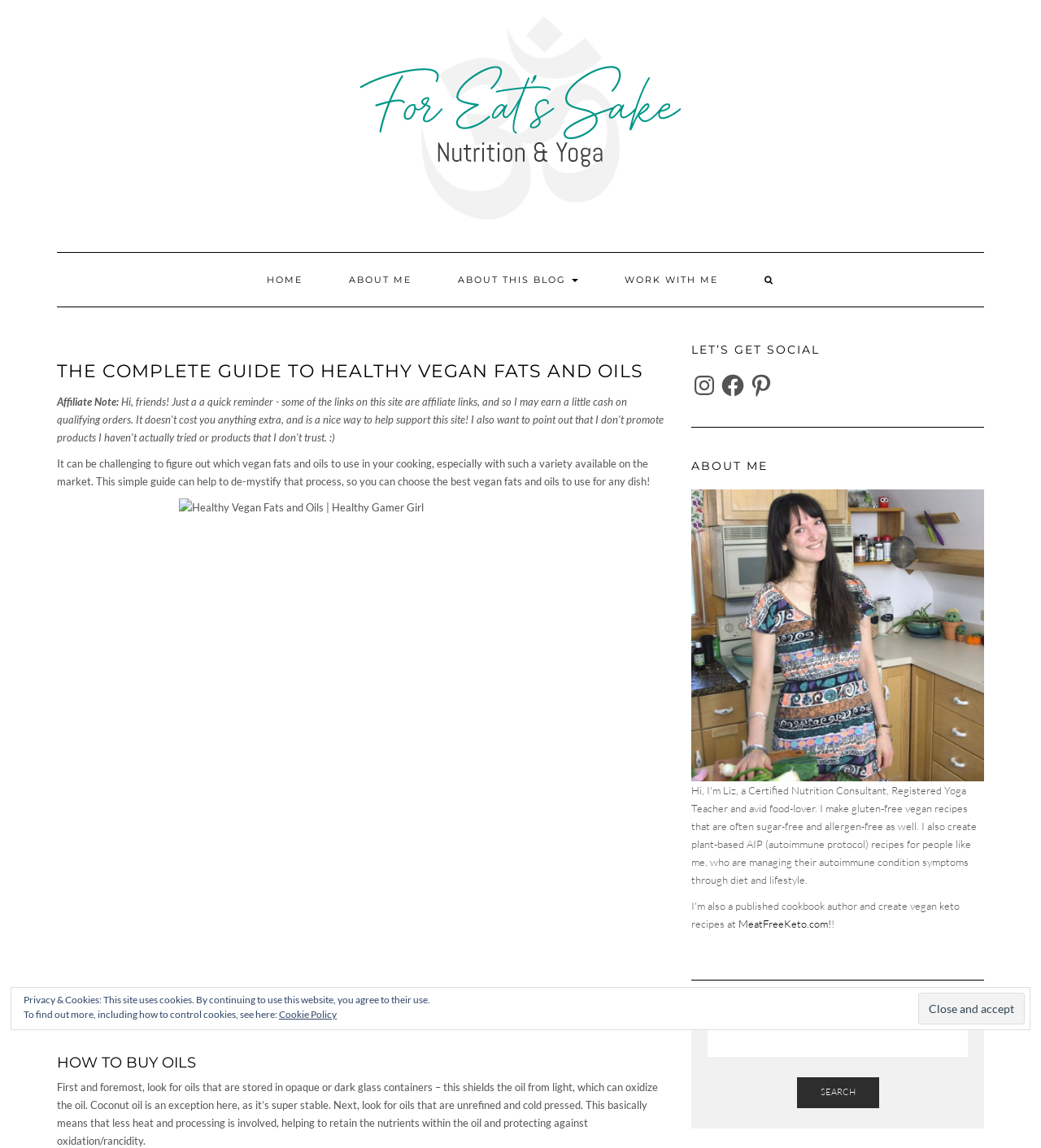Determine the bounding box coordinates of the clickable element to complete this instruction: "read about the author". Provide the coordinates in the format of four float numbers between 0 and 1, [left, top, right, bottom].

[0.314, 0.22, 0.416, 0.267]